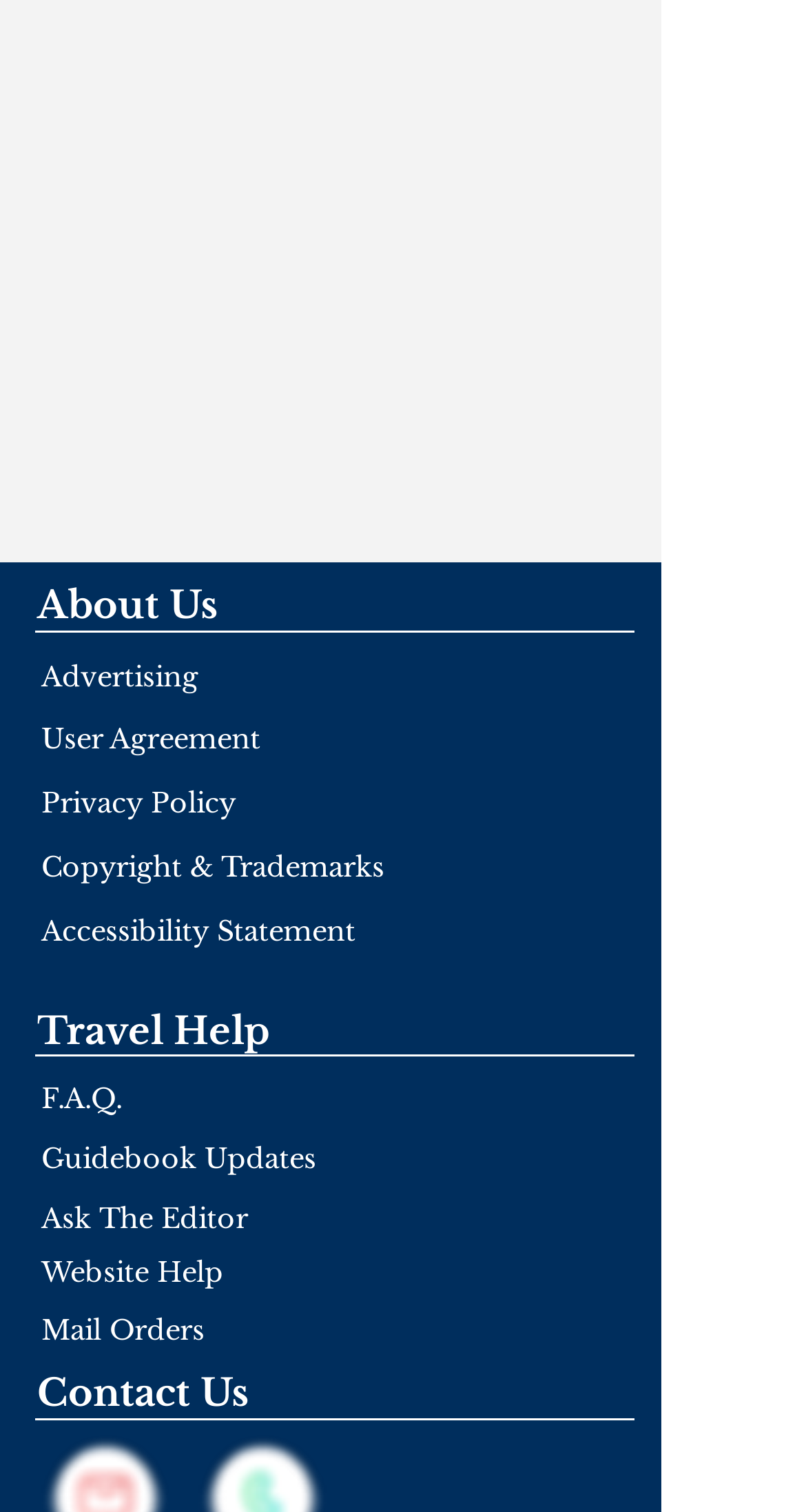How many links are under 'Travel Help'?
Please use the image to provide a one-word or short phrase answer.

5